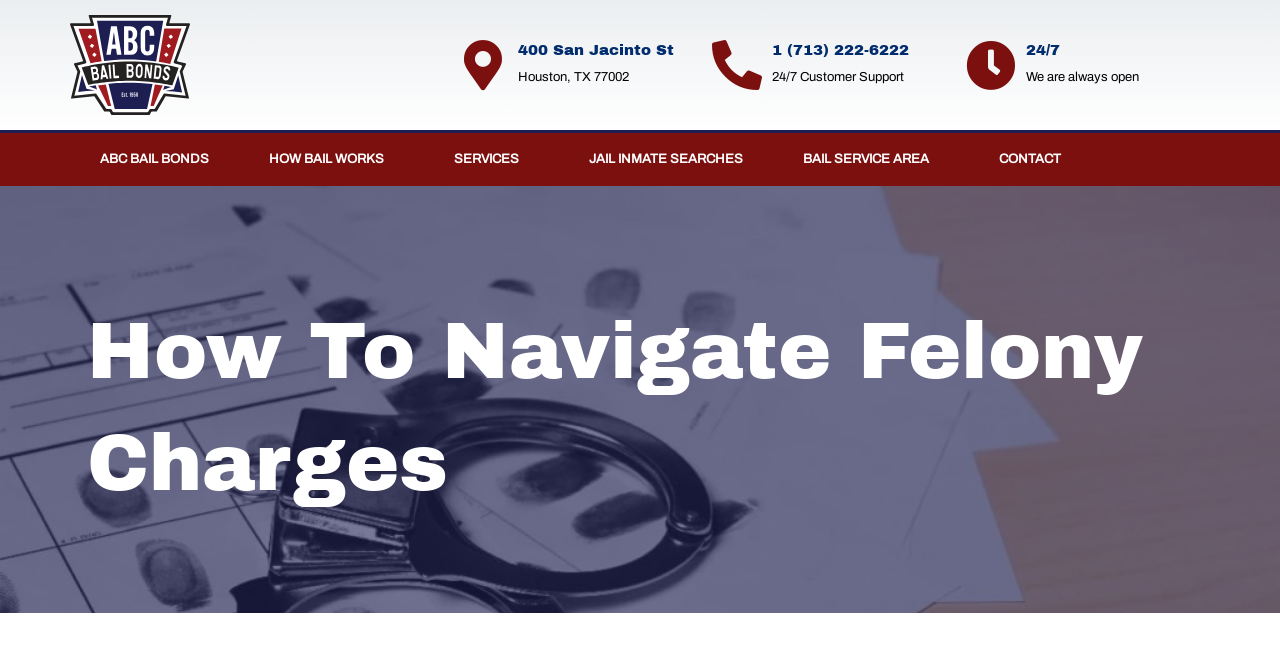Predict the bounding box of the UI element based on the description: "alt="Bail Bonds Houston"". The coordinates should be four float numbers between 0 and 1, formatted as [left, top, right, bottom].

[0.055, 0.022, 0.148, 0.174]